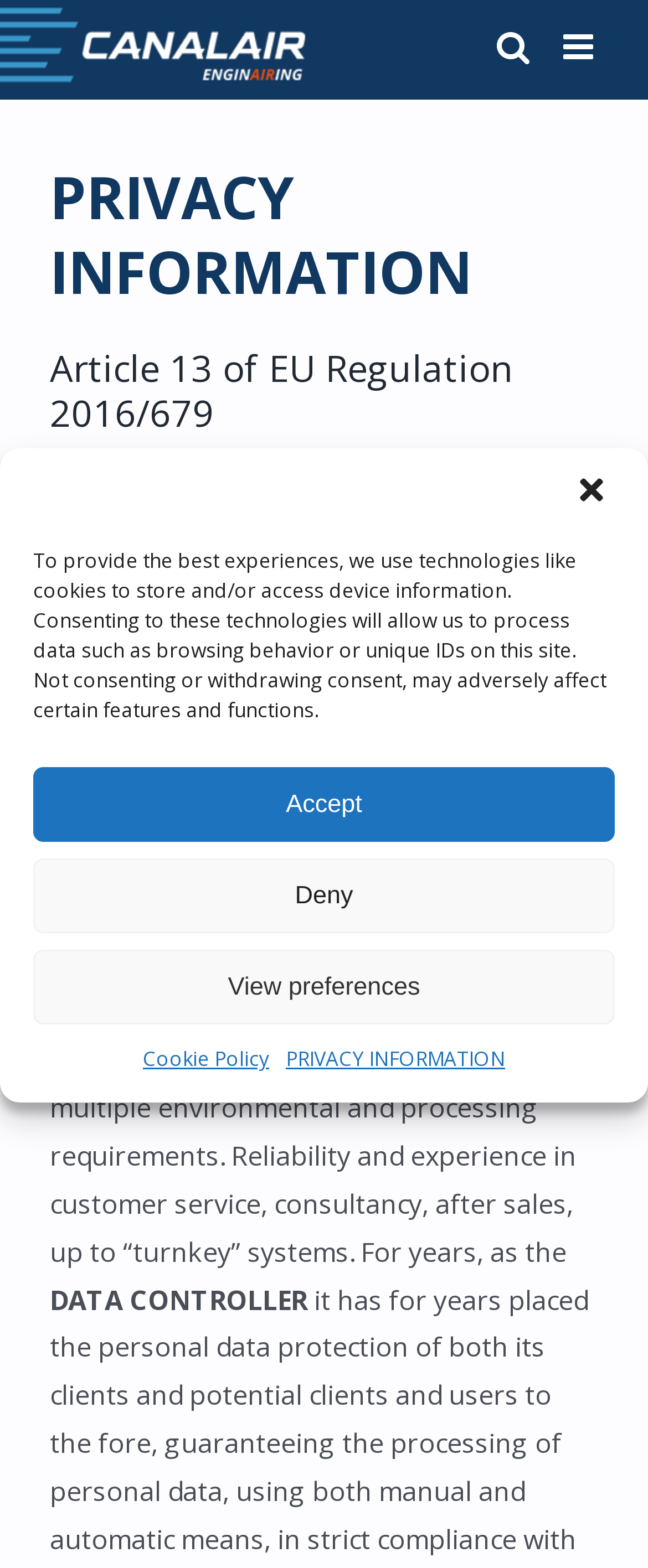Identify the bounding box coordinates of the area you need to click to perform the following instruction: "Post a reply".

None